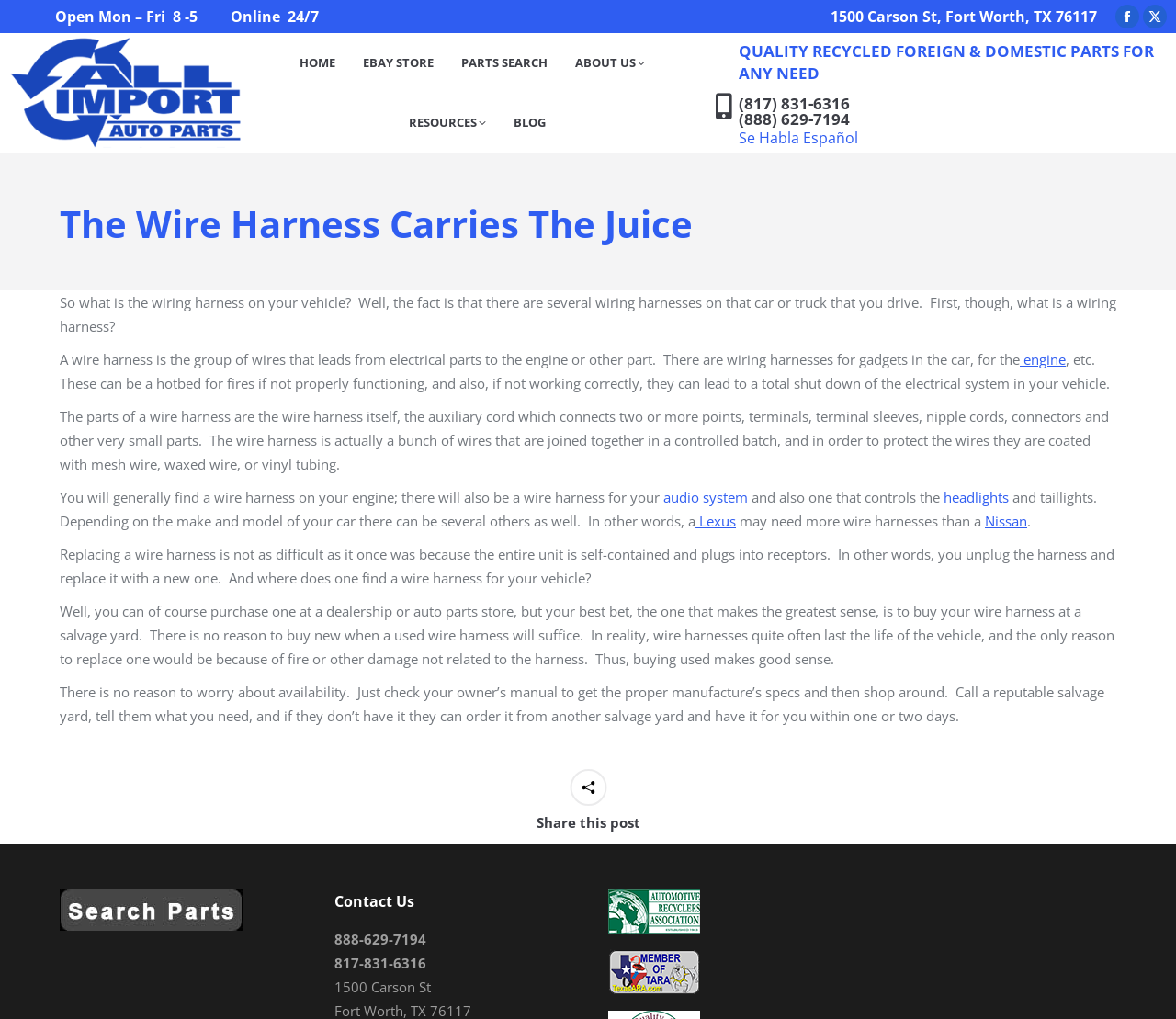Give a concise answer of one word or phrase to the question: 
What is the phone number of All Import Auto Parts?

(817) 831-6316